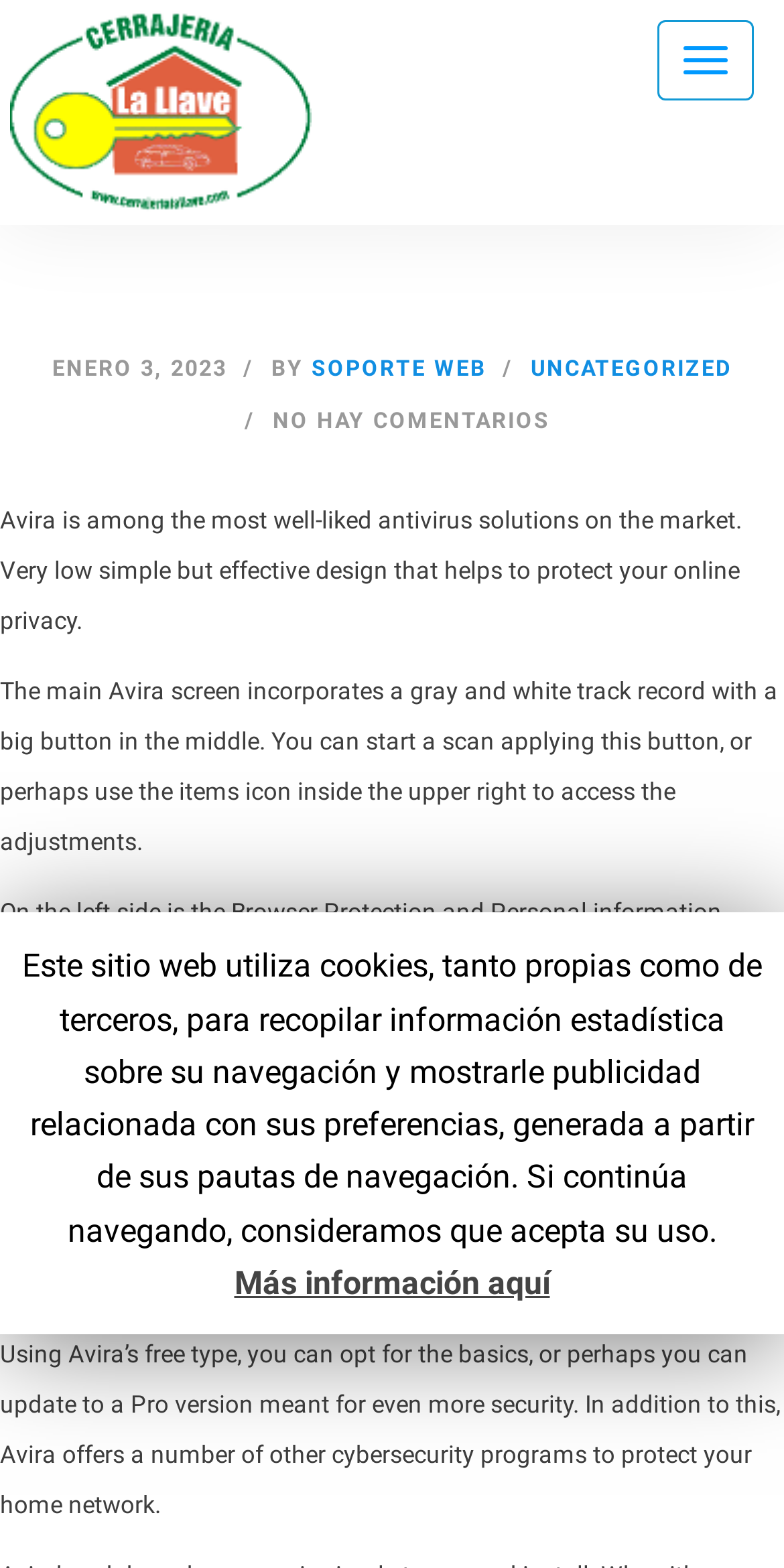What is Avira used for?
Look at the image and provide a short answer using one word or a phrase.

protect online privacy